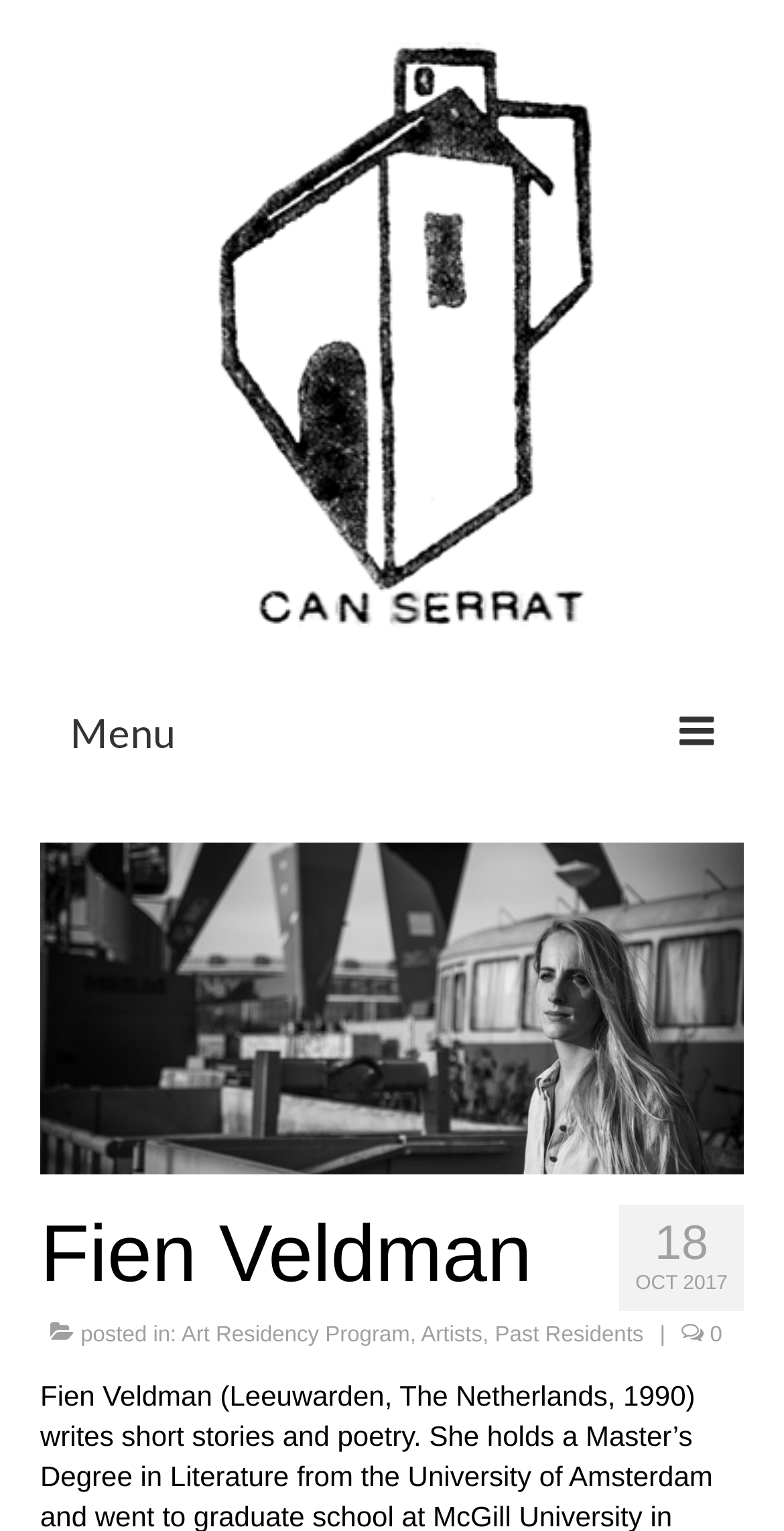Please answer the following question using a single word or phrase: 
What is the date mentioned on the webpage?

OCT 2017